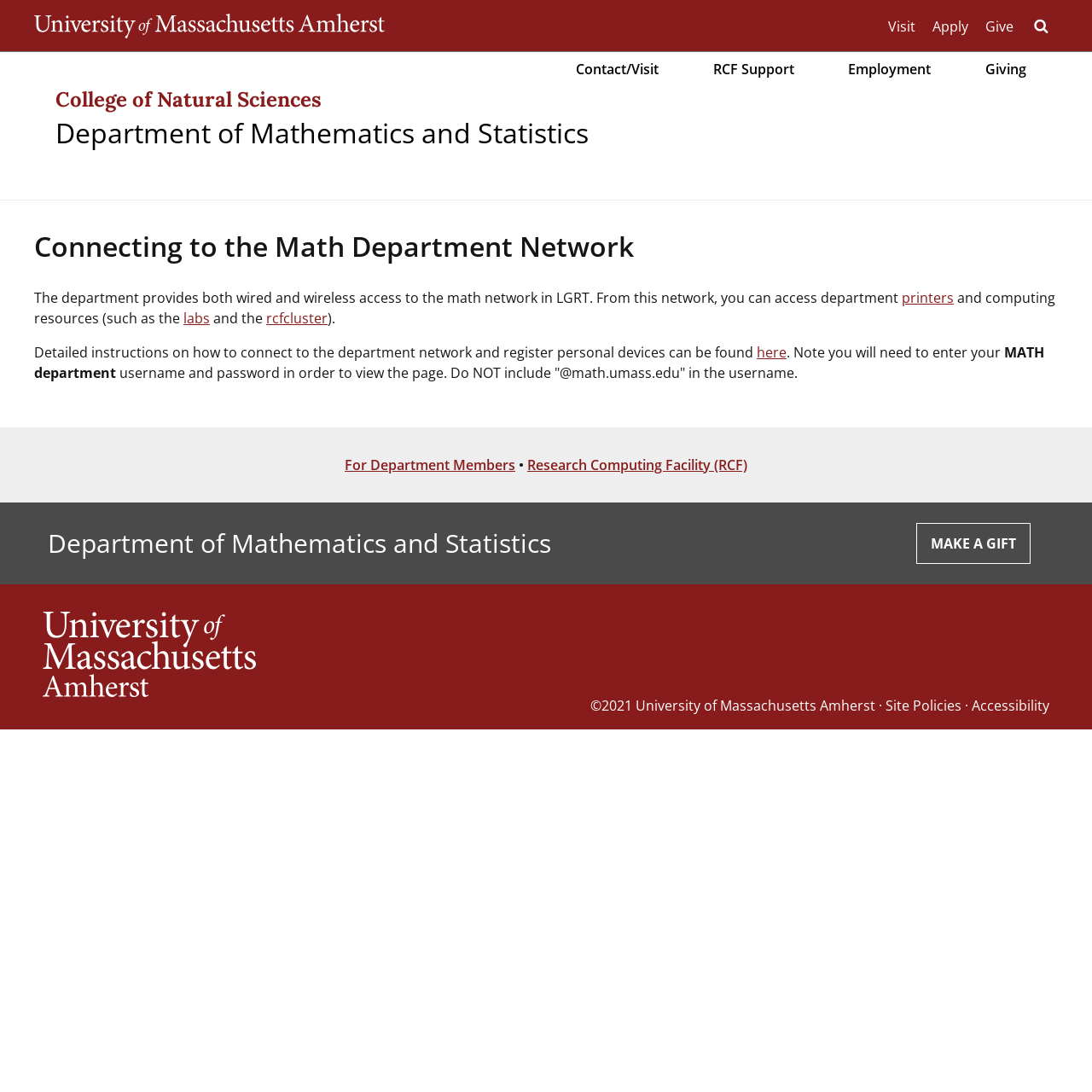Please answer the following question using a single word or phrase: 
What is the department providing access to?

Math network